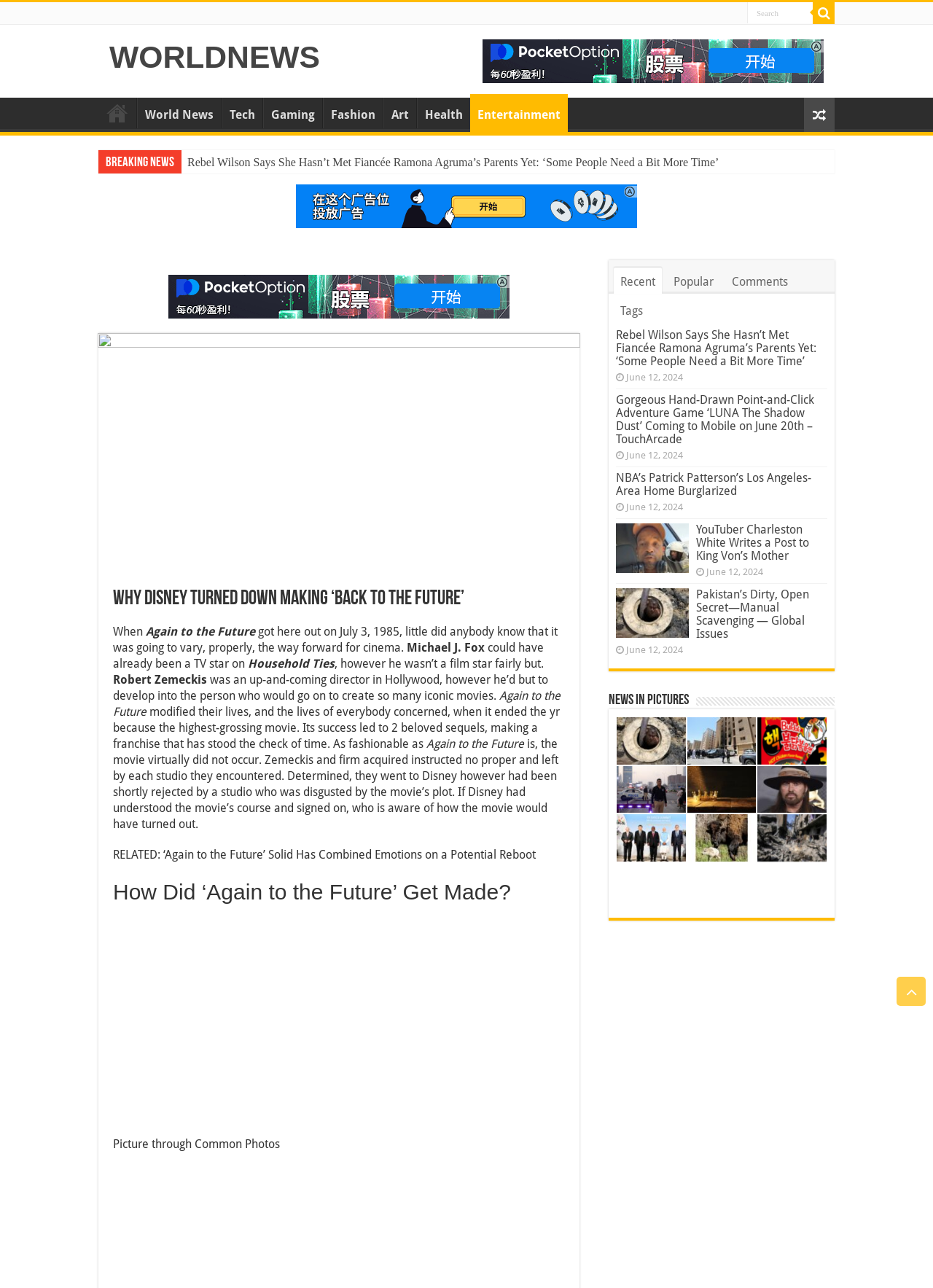Generate an in-depth caption that captures all aspects of the webpage.

This webpage is about news articles and features a prominent heading "Why Disney Turned Down Making ‘Back to the Future’" at the top center of the page. Below this heading, there is a paragraph of text that discusses how the movie "Back to the Future" was initially rejected by Disney due to its plot.

To the top left of the page, there is a search bar with a magnifying glass icon and a "Search" textbox. Above the search bar, there is a row of links including "Home", "World News", "Tech", "Gaming", "Fashion", "Art", "Health", and "Entertainment". 

On the top right side of the page, there is a button with a caret icon and a "Breaking News" label. Below this button, there are two news article links with summaries, one about Rebel Wilson and another about a hand-drawn point-and-click adventure game.

In the main content area, there is a large image of Doc Brown and Marty McFly from the "Back to the Future" movie, accompanied by a caption "Picture through Universal Pictures". 

Below the image, there are several news article links with summaries, including articles about Rebel Wilson, a hand-drawn point-and-click adventure game, NBA's Patrick Patterson, YouTuber Charleston White, and Pakistan's manual scavenging issue. Each article link has a corresponding date label, "June 12, 2024".

At the bottom of the page, there is a section titled "News in Pictures" with several links to news articles, each represented by an icon. Finally, there is a "Scroll To Top" button at the bottom right corner of the page.